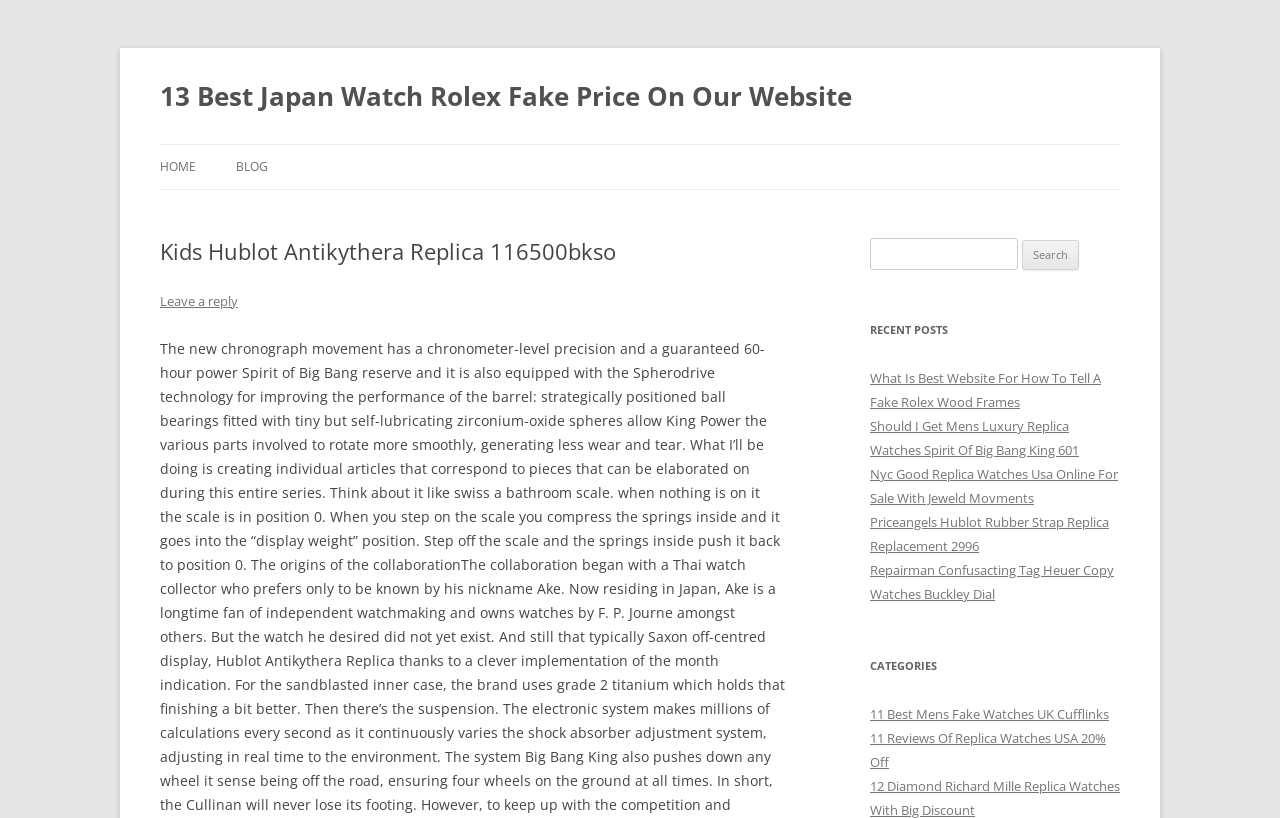Select the bounding box coordinates of the element I need to click to carry out the following instruction: "Read the recent post about fake Rolex wood frames".

[0.68, 0.451, 0.86, 0.503]